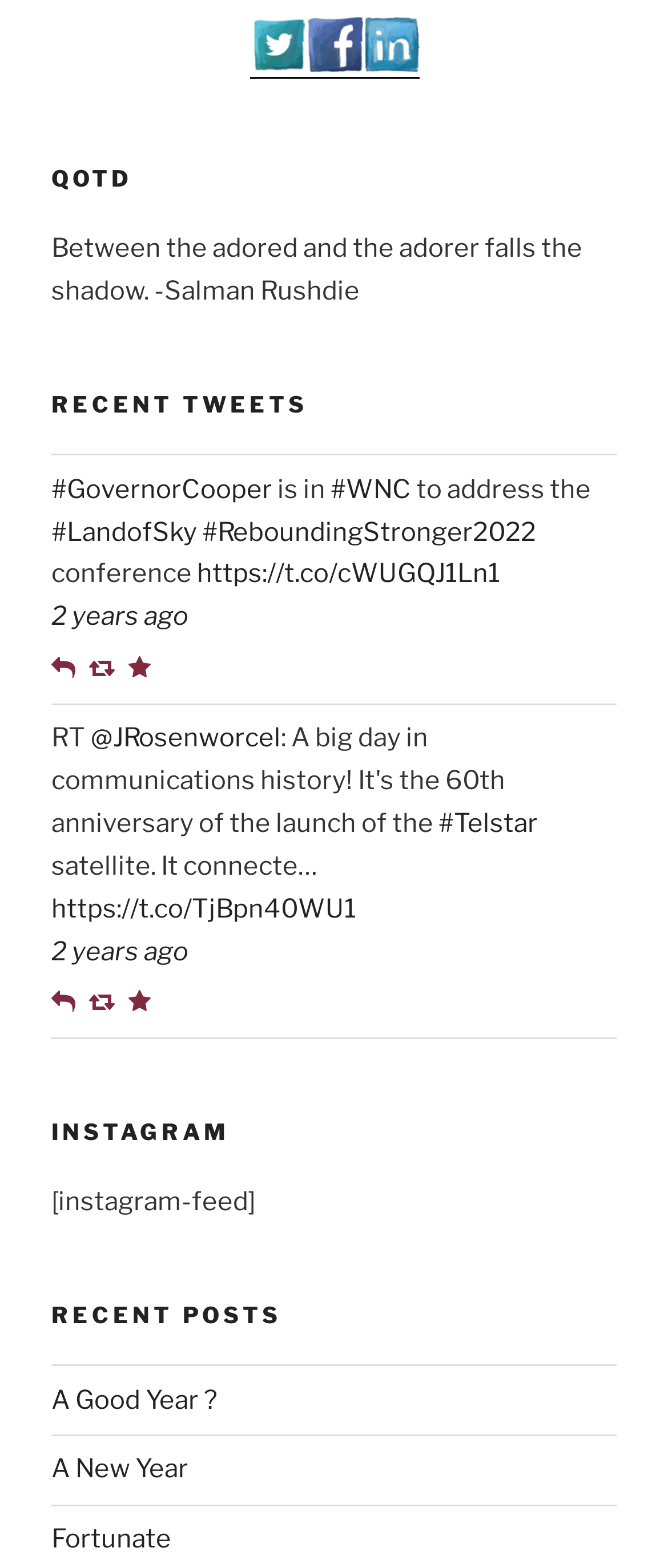Based on the element description: "2 years ago", identify the UI element and provide its bounding box coordinates. Use four float numbers between 0 and 1, [left, top, right, bottom].

[0.077, 0.597, 0.282, 0.616]